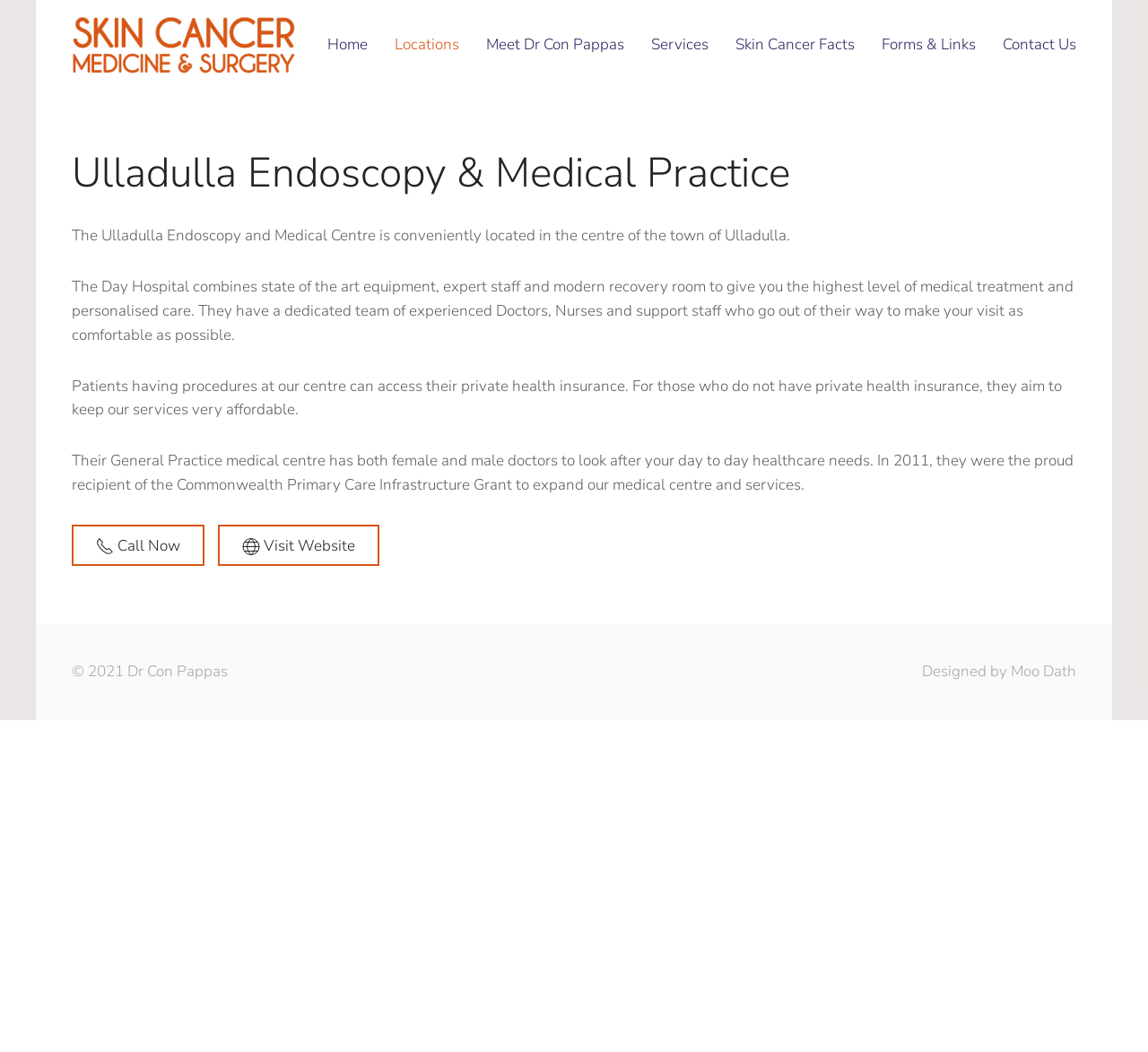Pinpoint the bounding box coordinates of the area that must be clicked to complete this instruction: "Visit Dr Con Pappas' page".

[0.051, 0.0, 0.27, 0.085]